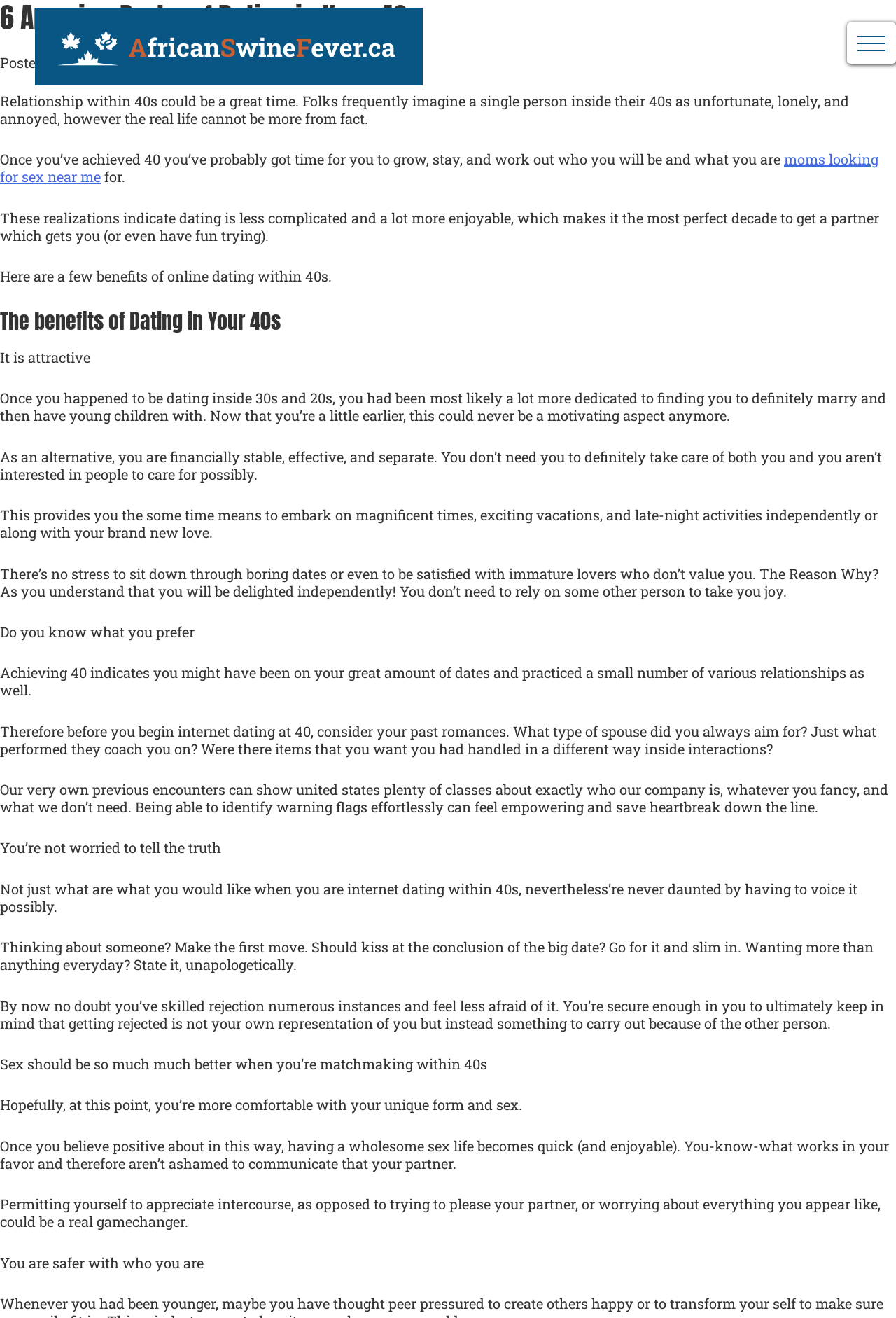Summarize the webpage comprehensively, mentioning all visible components.

This webpage is about the benefits of dating in your 40s. At the top, there is a heading "AfricanSwineFever.ca" which is also a link. To the right of it, there is a button with no text. Below the heading, there is a main header "6 Amazing Perks of Dating in Your 40s" followed by the date "4 January 2023" and the author's name "Samantha Scott".

The main content of the webpage is a long article discussing the advantages of dating in your 40s. The article starts by describing how people often have a misconception about dating in your 40s, but in reality, it can be a great time. It then lists several benefits, including being more financially stable, having more time and means to enjoy life, being more confident and self-assured, knowing what you want, being more experienced and wiser, being more honest and direct, and having a better sex life.

Throughout the article, there are no images, but there are several links, including one to "moms looking for sex near me". The text is divided into several paragraphs, each discussing a different benefit of dating in your 40s. The tone of the article is informative and encouraging, with a focus on empowering readers to take control of their dating lives.